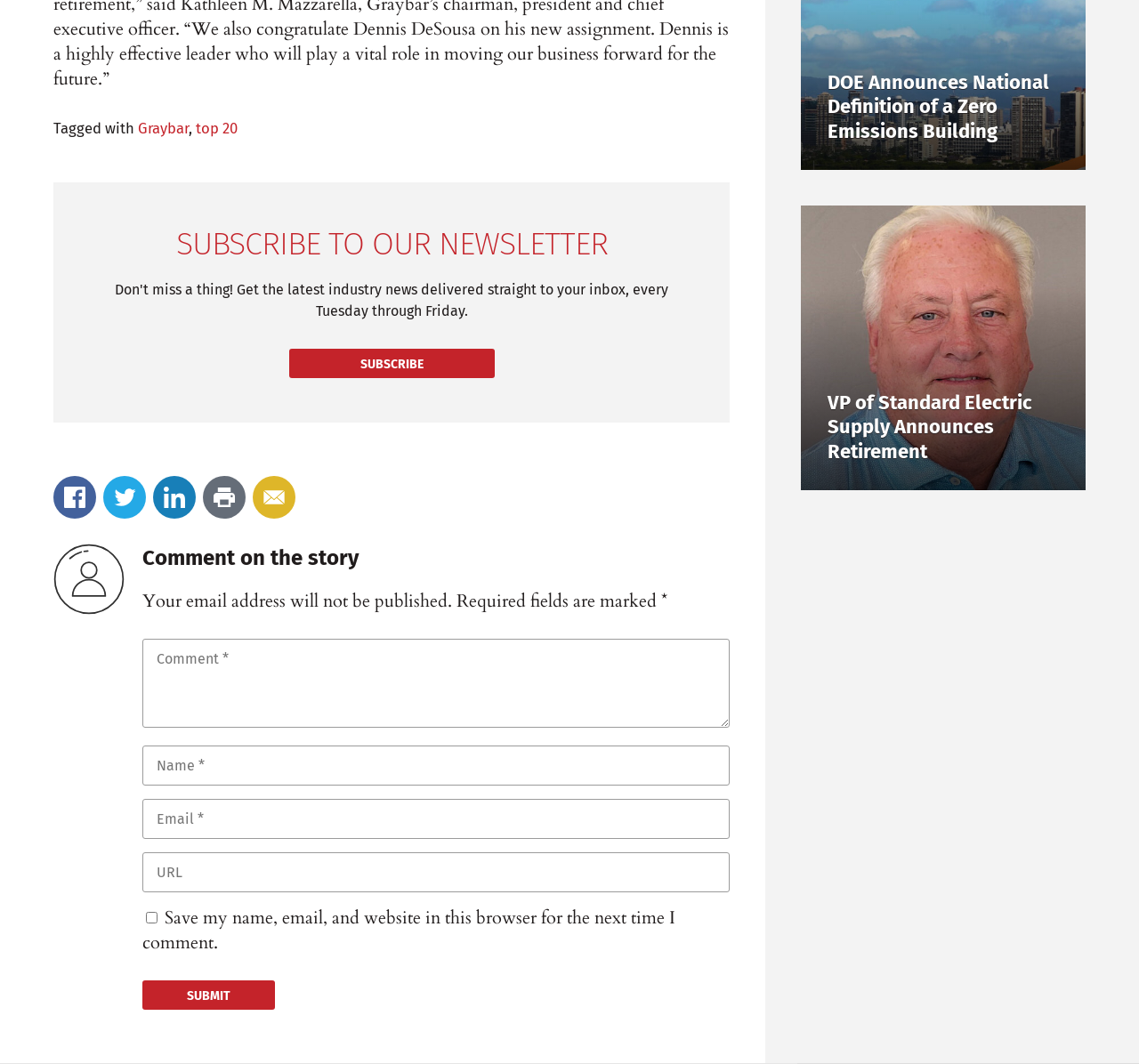Please specify the bounding box coordinates of the area that should be clicked to accomplish the following instruction: "Submit your comment". The coordinates should consist of four float numbers between 0 and 1, i.e., [left, top, right, bottom].

[0.125, 0.922, 0.241, 0.949]